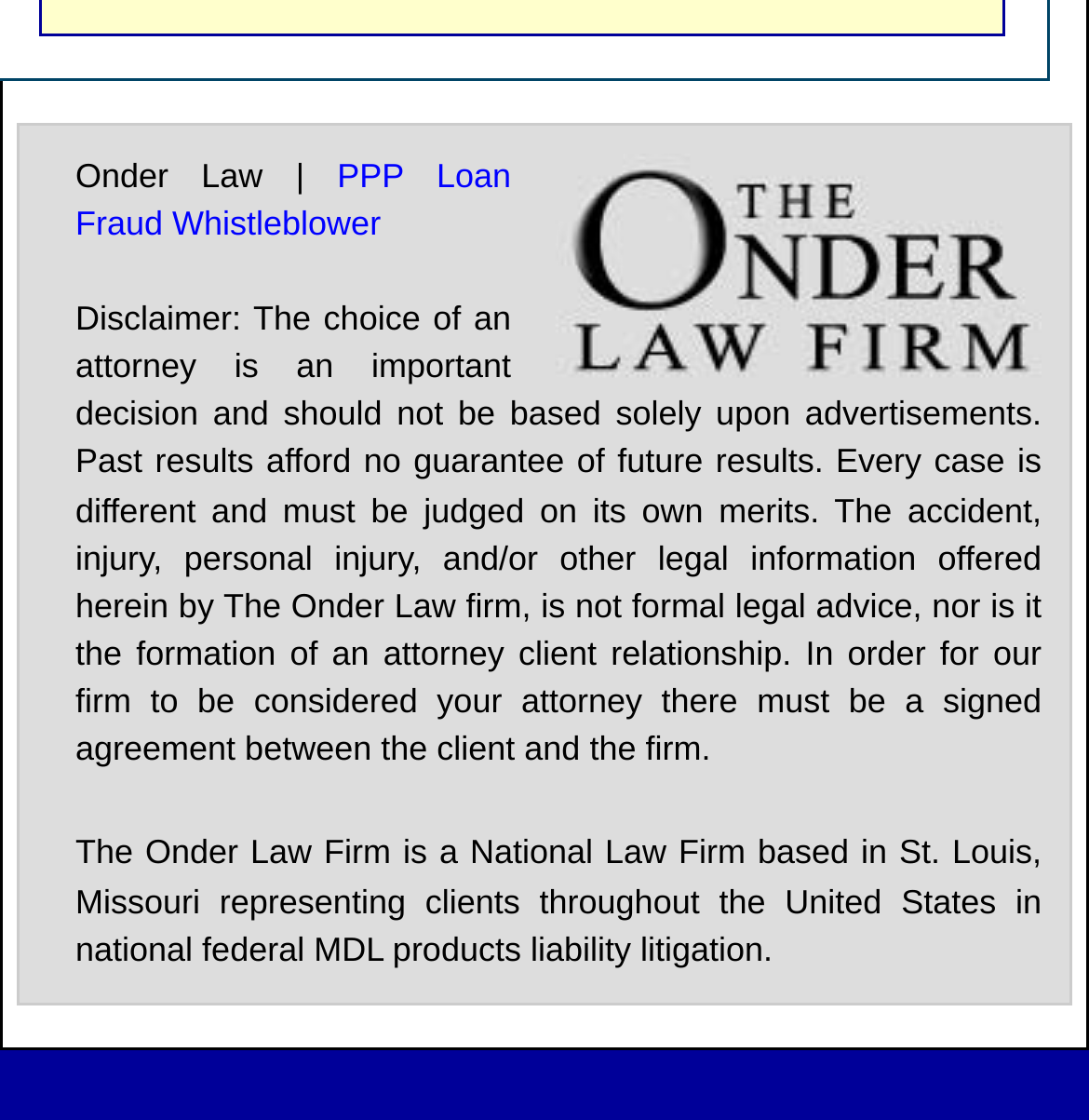What type of cases does the law firm handle?
Answer with a single word or phrase by referring to the visual content.

Products liability litigation